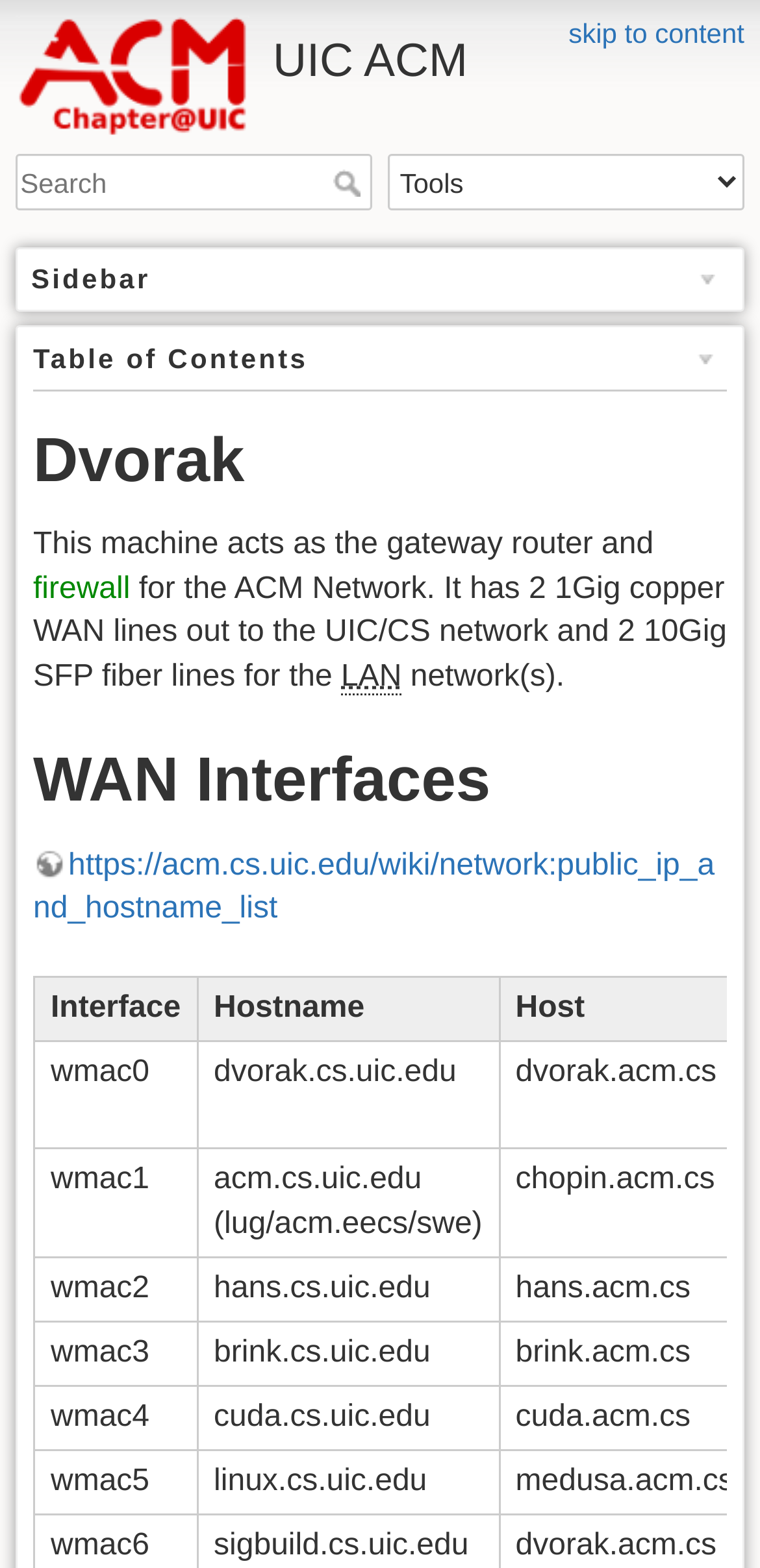Could you please study the image and provide a detailed answer to the question:
What is the name of the machine acting as the gateway router?

The question can be answered by reading the static text 'This machine acts as the gateway router and...' which is located below the 'Dvorak' heading.